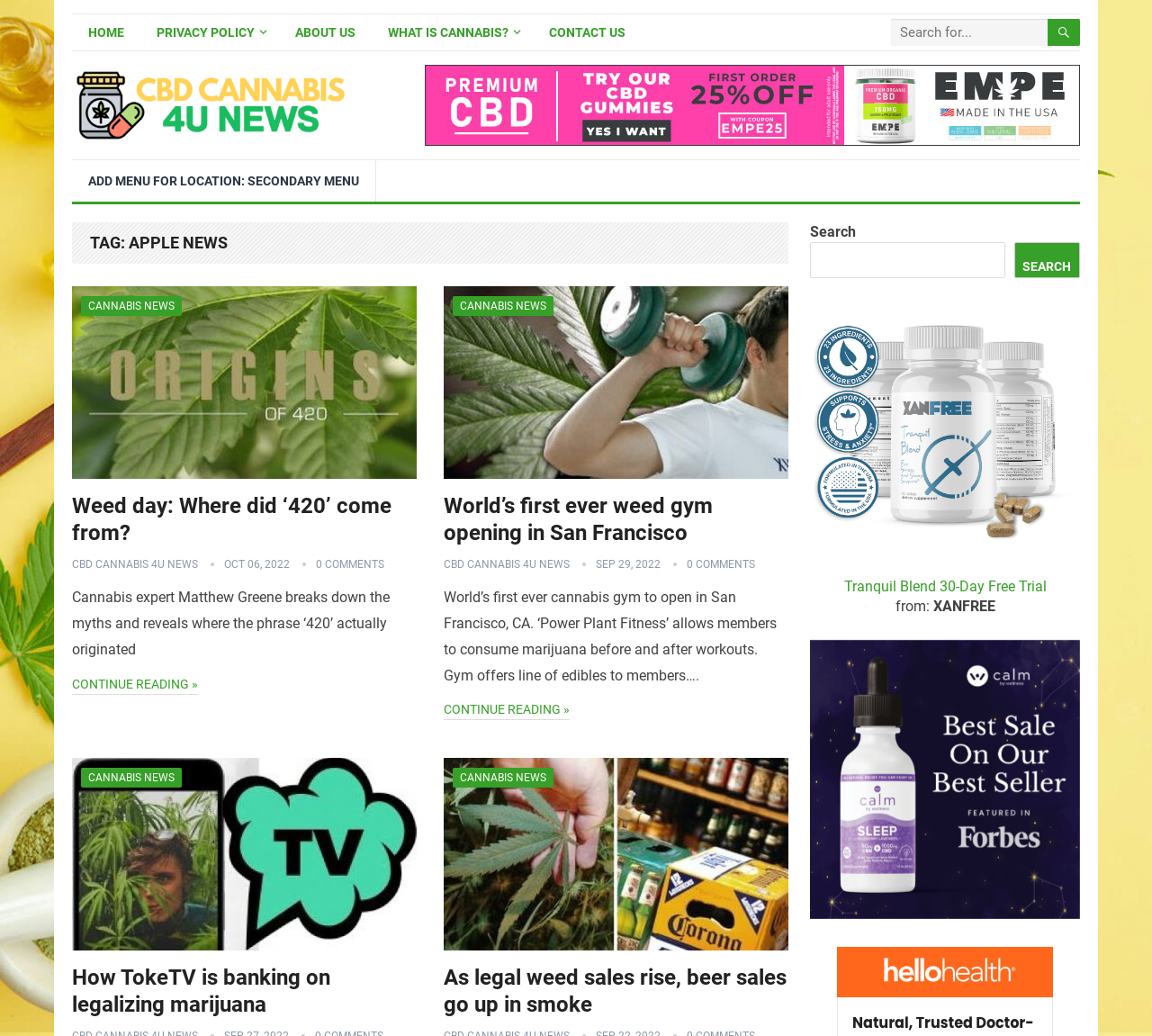Determine the bounding box coordinates of the region to click in order to accomplish the following instruction: "Read the article about Weed day". Provide the coordinates as four float numbers between 0 and 1, specifically [left, top, right, bottom].

[0.062, 0.276, 0.362, 0.462]